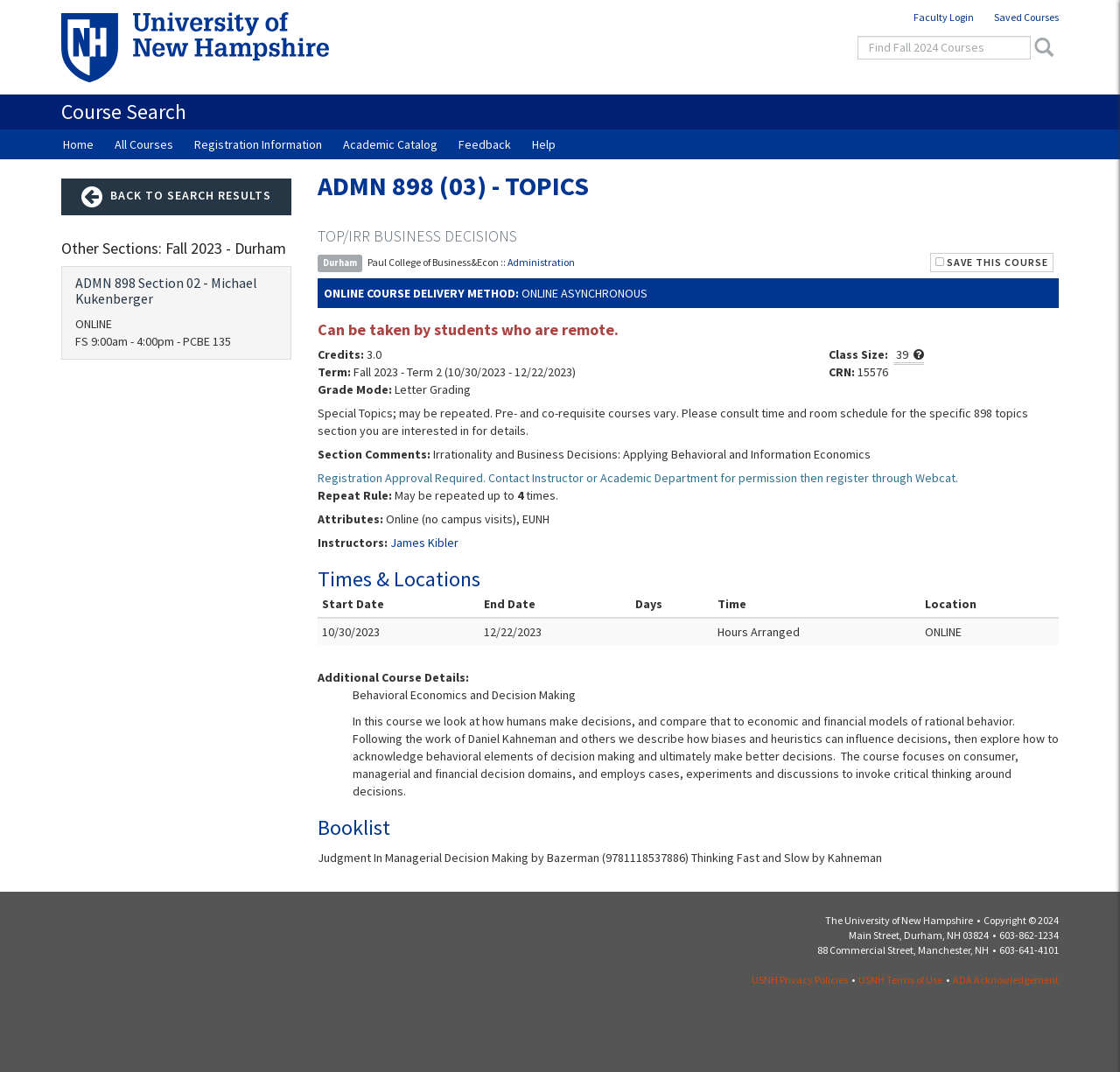Locate the bounding box coordinates of the element that needs to be clicked to carry out the instruction: "back to search results". The coordinates should be given as four float numbers ranging from 0 to 1, i.e., [left, top, right, bottom].

[0.055, 0.167, 0.26, 0.201]